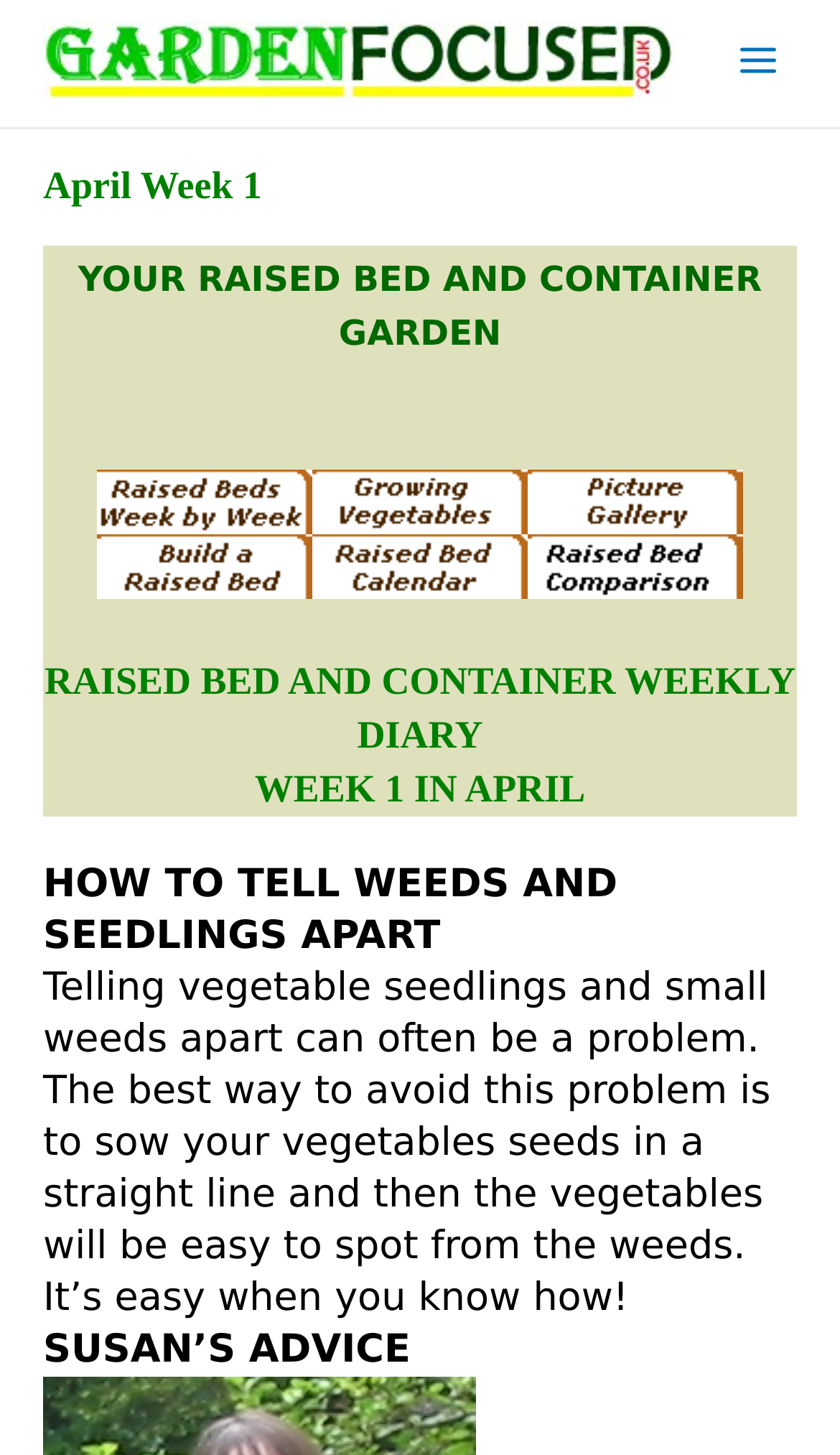Provide an in-depth description of the elements and layout of the webpage.

This webpage is a gardening diary focused on raised bed and container gardening. At the top left, there is a link to an unknown destination. Next to it, on the top right, is a button labeled "Main Menu" with an accompanying image. 

Below the top elements, there is a header section with a heading "April Week 1" and several links to different sections of the diary, including a week-by-week calendar, growing vegetables, and a picture gallery. Each link has a corresponding image. 

Further down, there is a main heading "RAISED BED AND CONTAINER WEEKLY DIARY WEEK 1 IN APRIL". Below this heading, there are two sections of text. The first section is titled "HOW TO TELL WEEDS AND SEEDLINGS APART" and provides advice on how to distinguish between vegetable seedlings and weeds. The second section, labeled "SUSAN’S ADVICE", appears to be a continuation of the gardening tips.